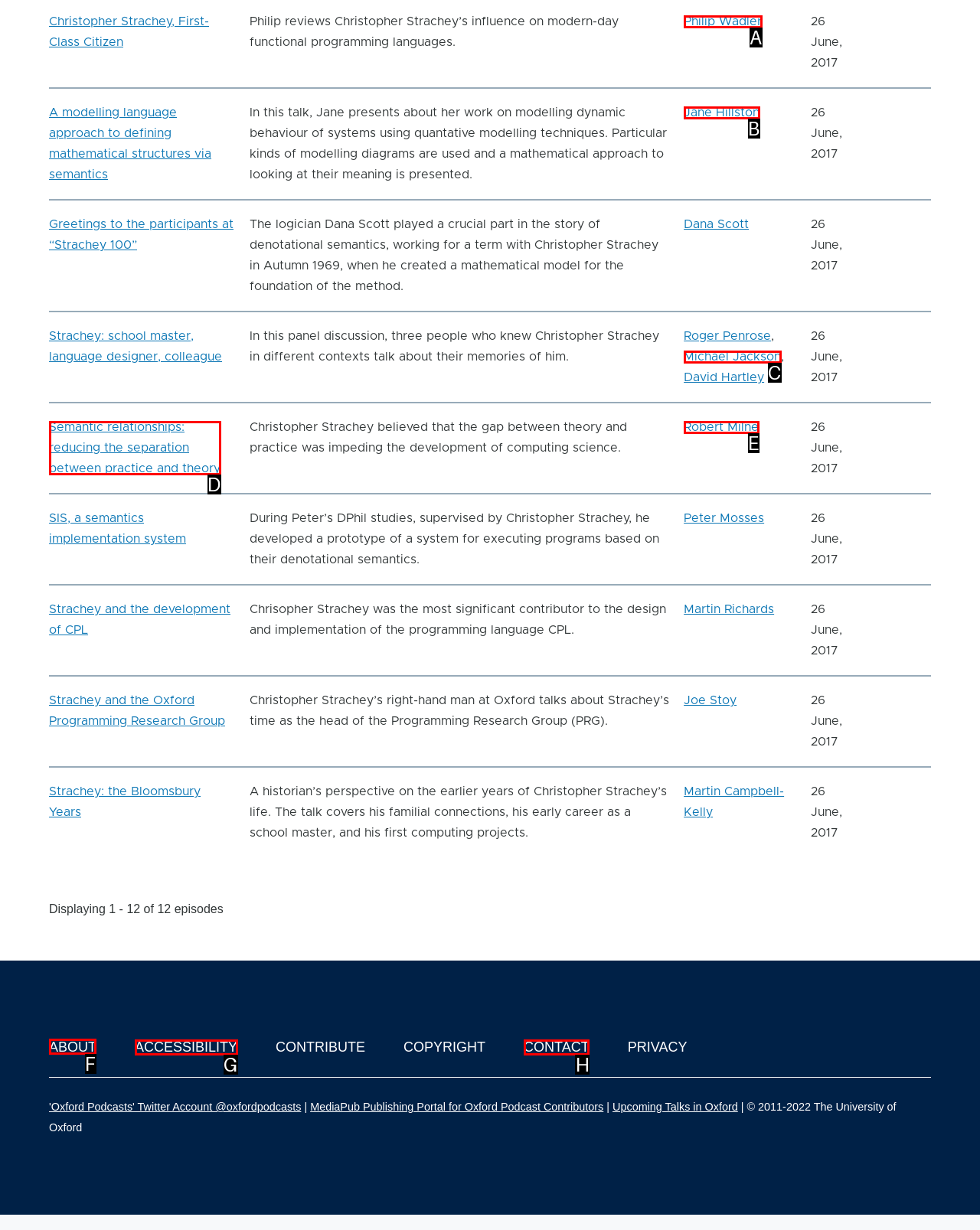Tell me which letter I should select to achieve the following goal: Go to the 'ABOUT' page
Answer with the corresponding letter from the provided options directly.

F